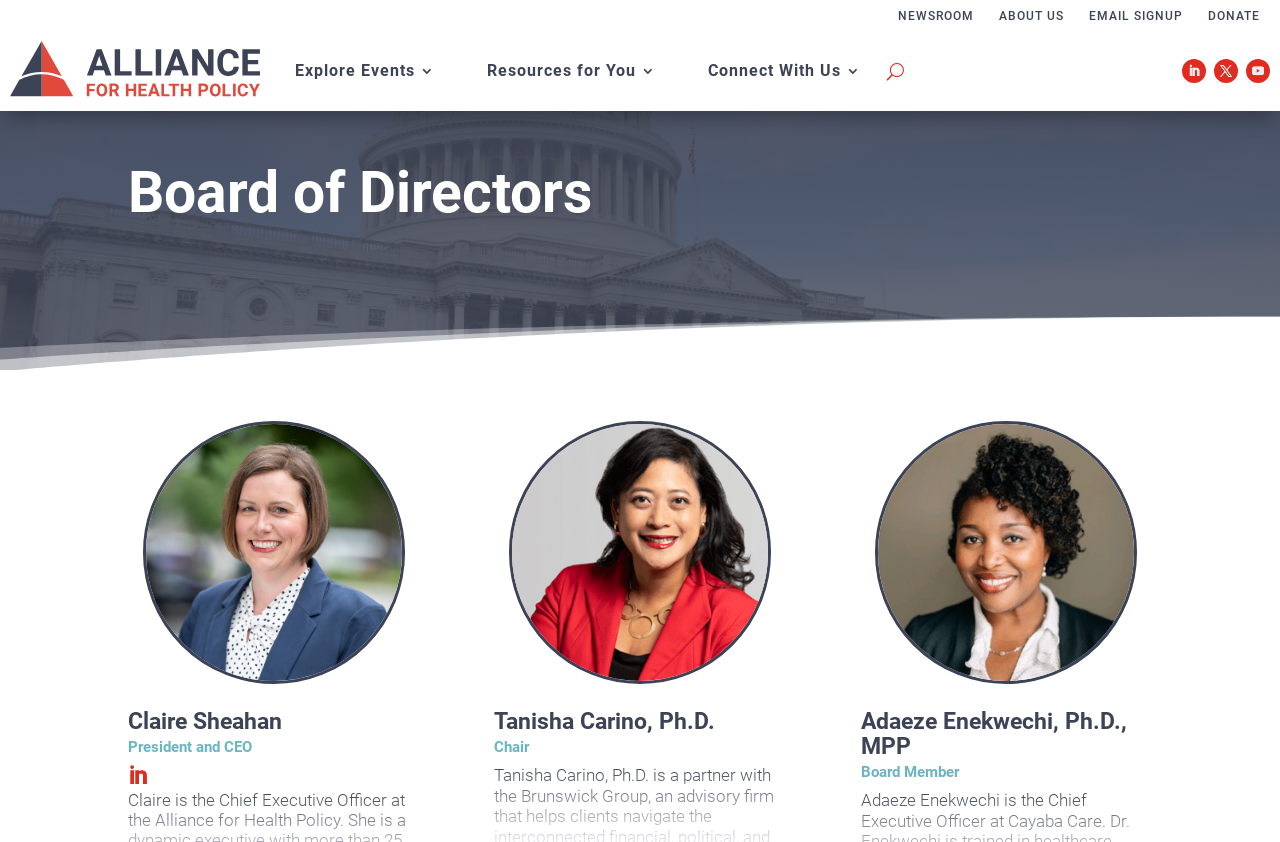Generate the main heading text from the webpage.

Board of Directors